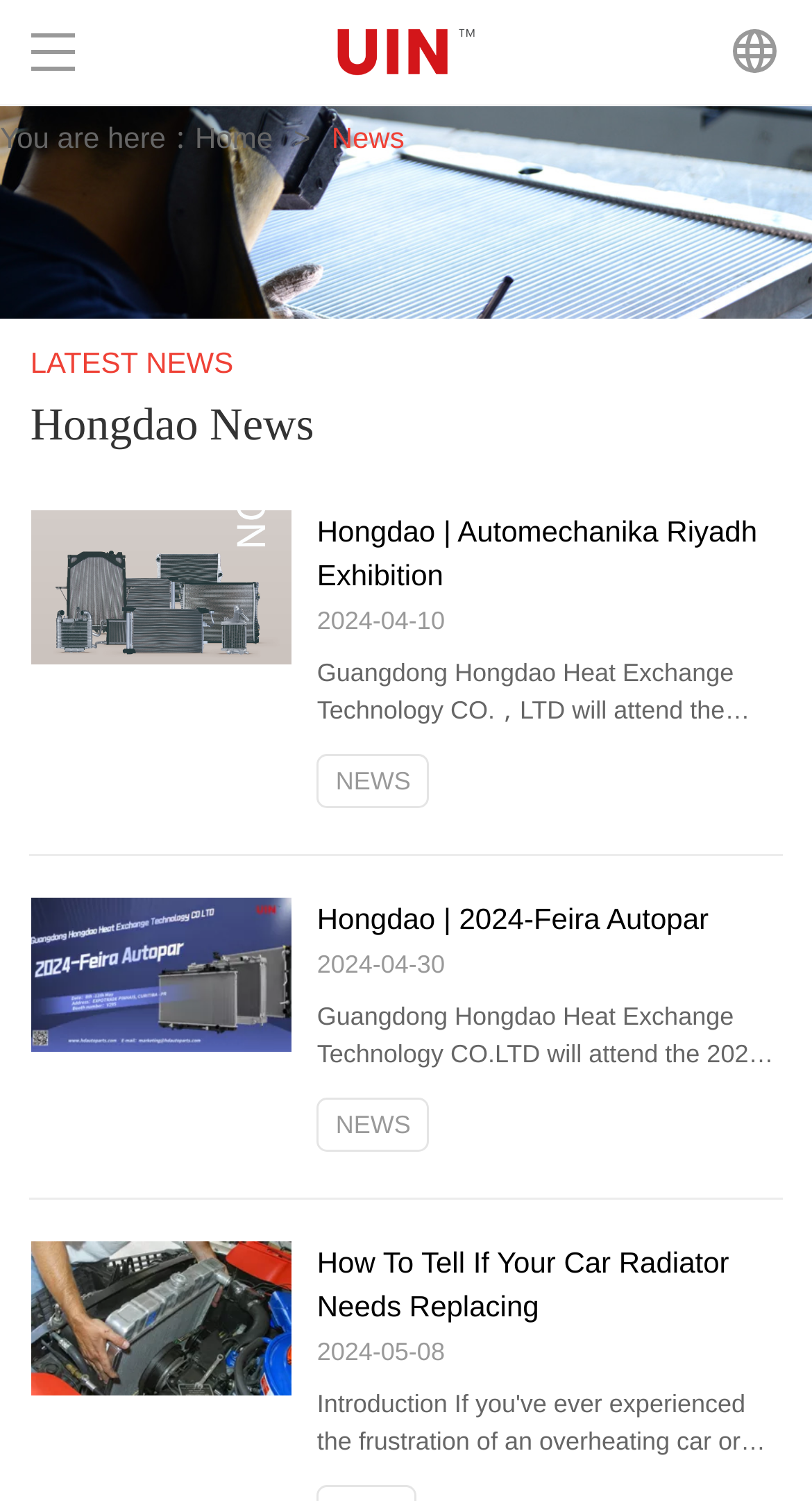Provide the bounding box coordinates of the section that needs to be clicked to accomplish the following instruction: "Read more about Hongdao | Automechanika Riyadh Exhibition."

[0.037, 0.34, 0.964, 0.541]